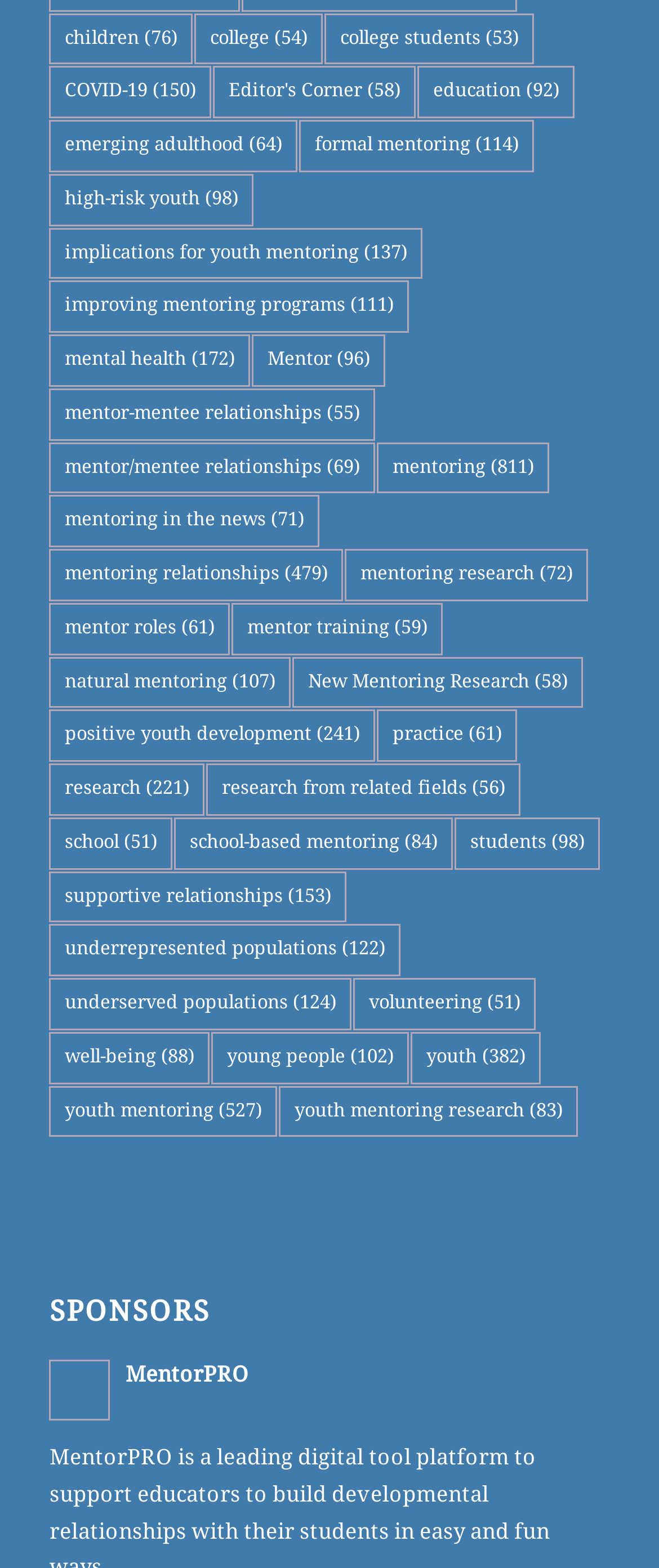Determine the bounding box coordinates of the clickable region to execute the instruction: "View 'mentoring' articles". The coordinates should be four float numbers between 0 and 1, denoted as [left, top, right, bottom].

[0.572, 0.282, 0.834, 0.315]